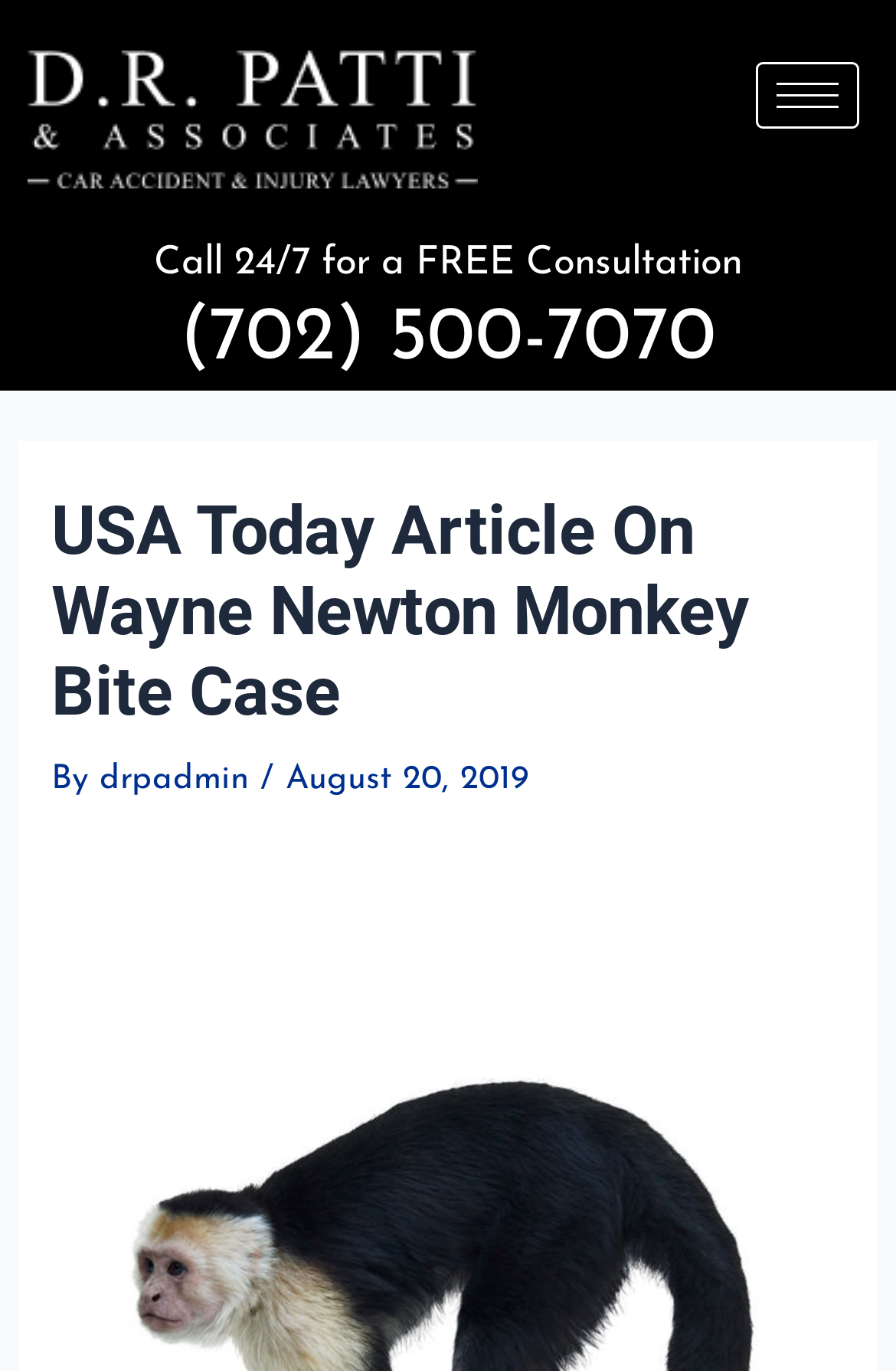Given the element description parent_node: Home aria-label="hamburger-icon", identify the bounding box coordinates for the UI element on the webpage screenshot. The format should be (top-left x, top-left y, bottom-right x, bottom-right y), with values between 0 and 1.

[0.844, 0.045, 0.959, 0.094]